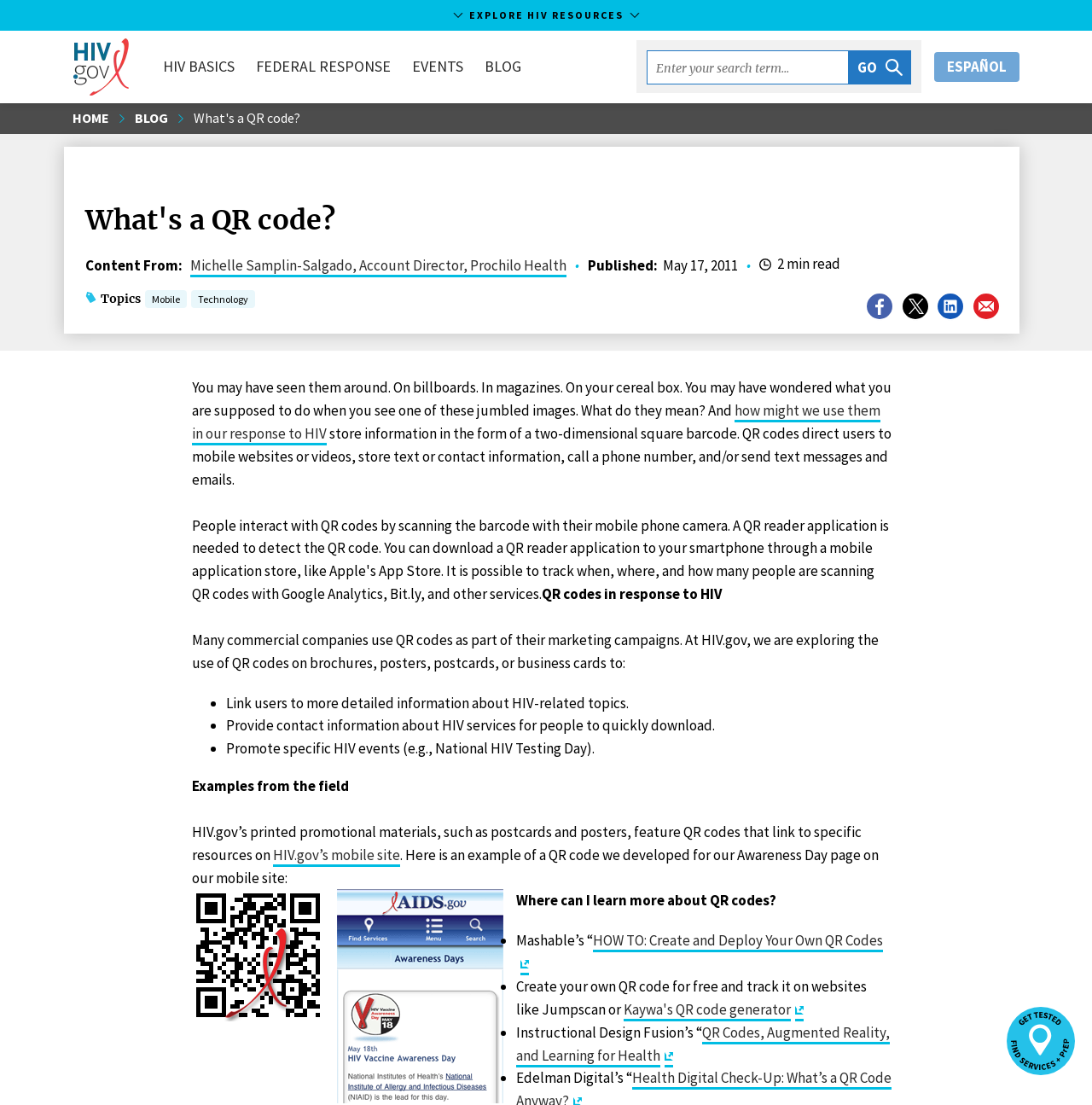Analyze the image and give a detailed response to the question:
What is the date of the article about QR codes?

The article about QR codes was published on May 17, 2011, as indicated by the StaticText 'May 17, 2011' on the webpage.